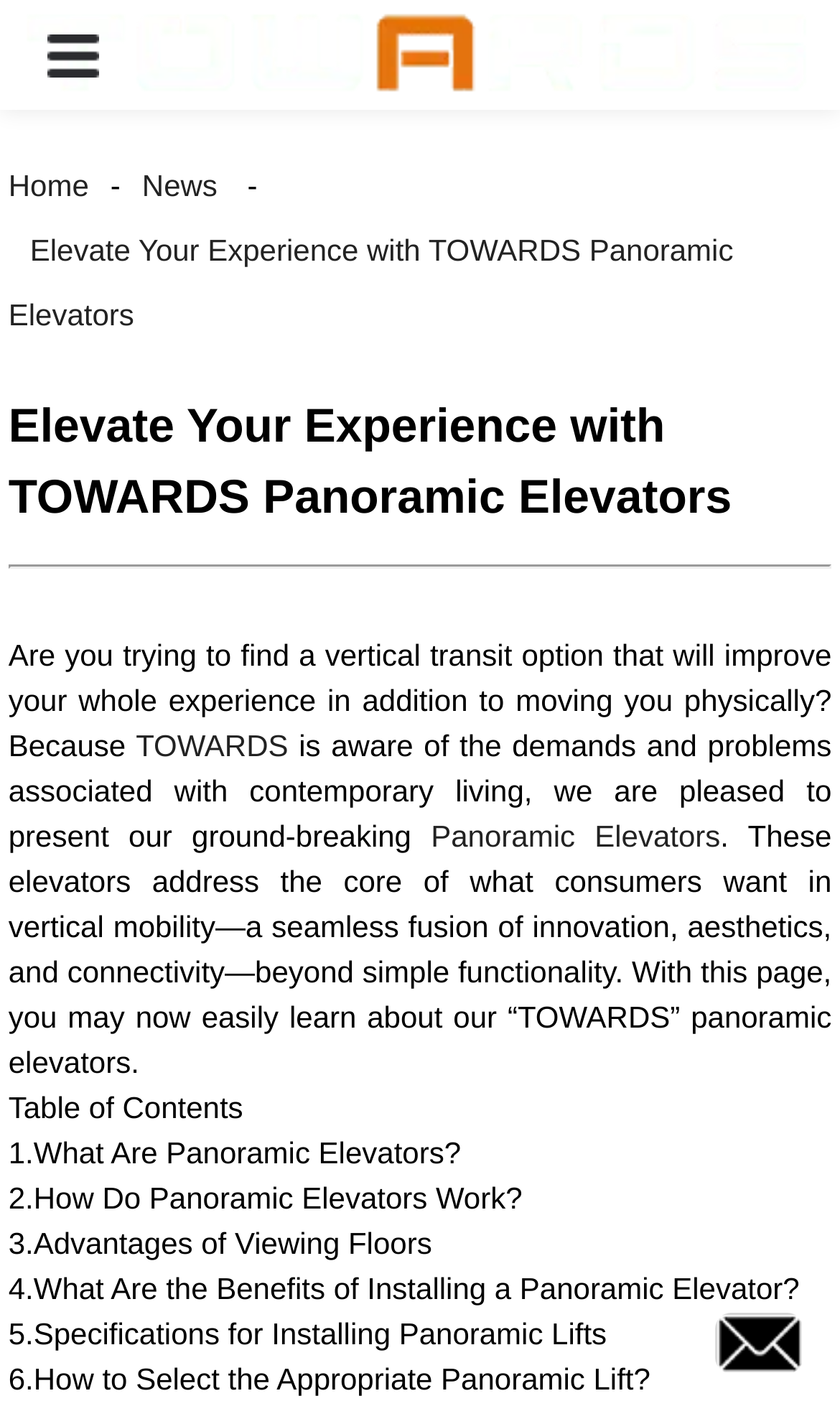Using the webpage screenshot and the element description Panoramic Elevators, determine the bounding box coordinates. Specify the coordinates in the format (top-left x, top-left y, bottom-right x, bottom-right y) with values ranging from 0 to 1.

[0.513, 0.584, 0.858, 0.609]